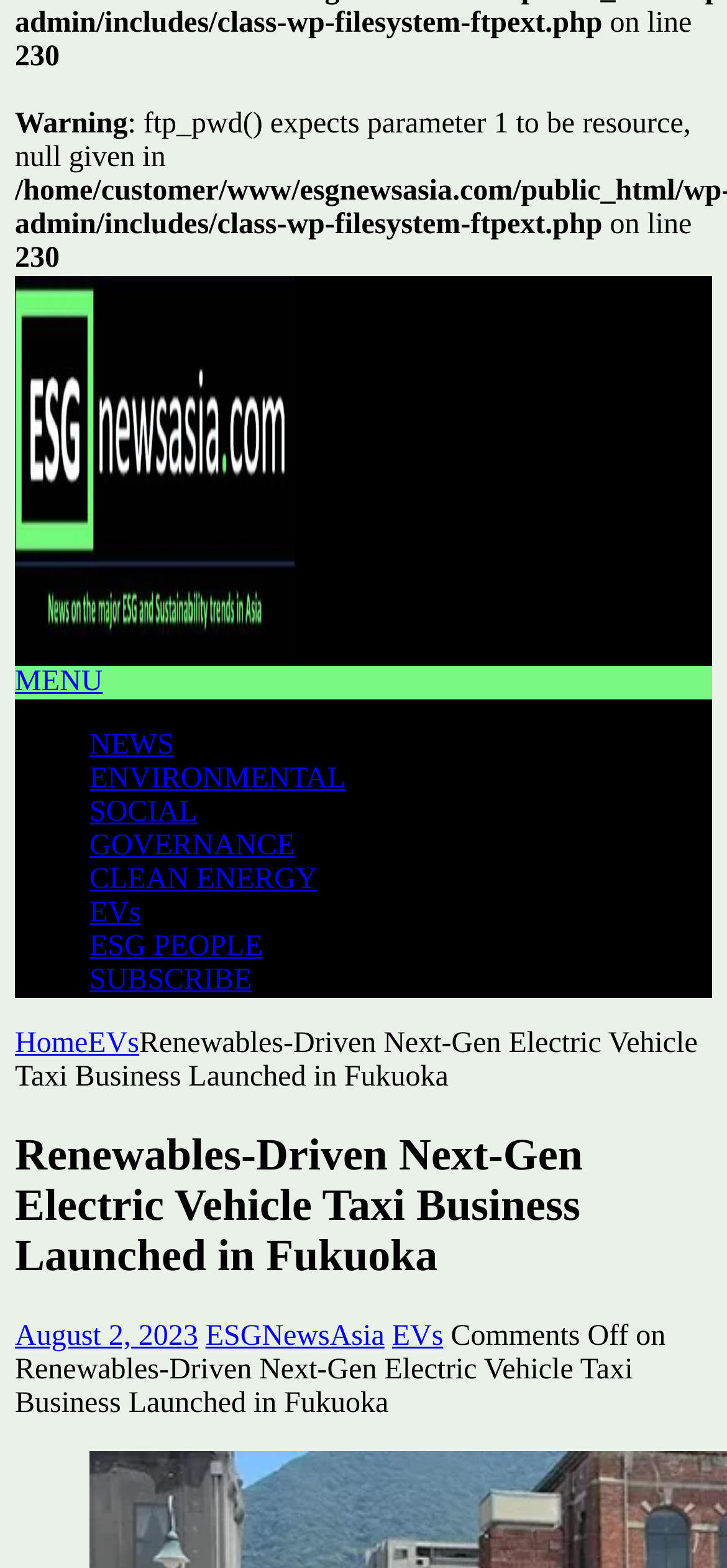Using a single word or phrase, answer the following question: 
What is the warning message on the webpage?

ftp_pwd() expects parameter 1 to be resource, null given